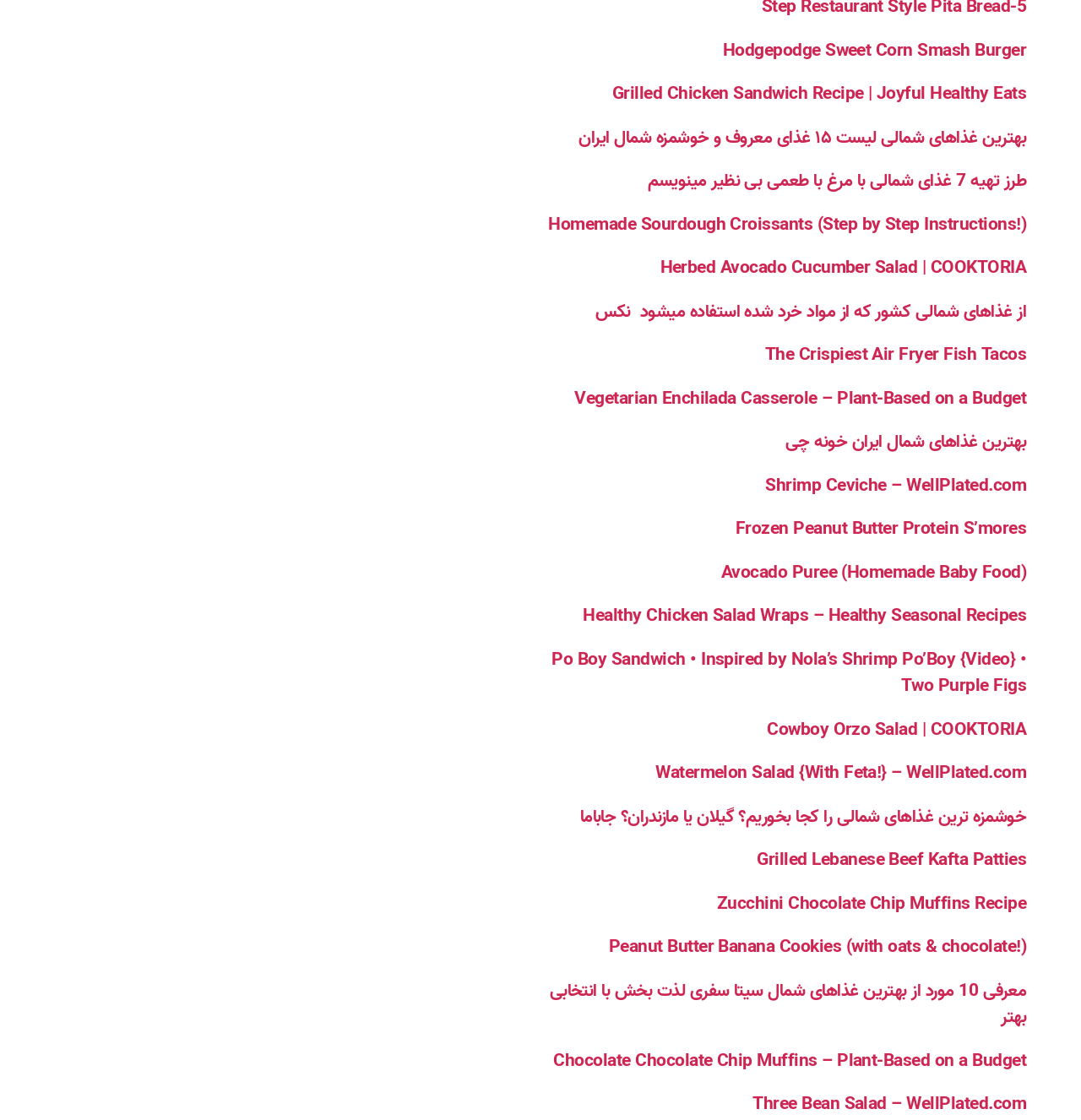Please identify the bounding box coordinates of the element on the webpage that should be clicked to follow this instruction: "Read the article 'How Software Penetration Testing is Performed: A Comprehensive Guide'". The bounding box coordinates should be given as four float numbers between 0 and 1, formatted as [left, top, right, bottom].

None